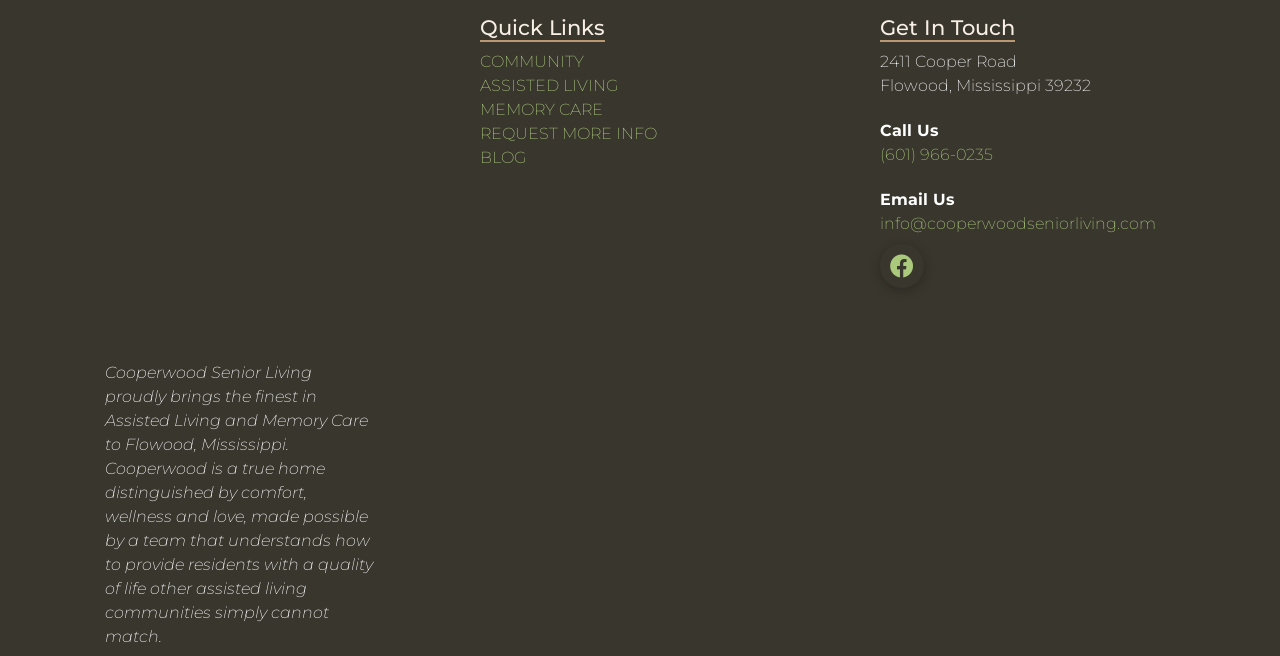Ascertain the bounding box coordinates for the UI element detailed here: "parent_node: Get In Touch". The coordinates should be provided as [left, top, right, bottom] with each value being a float between 0 and 1.

[0.688, 0.372, 0.722, 0.439]